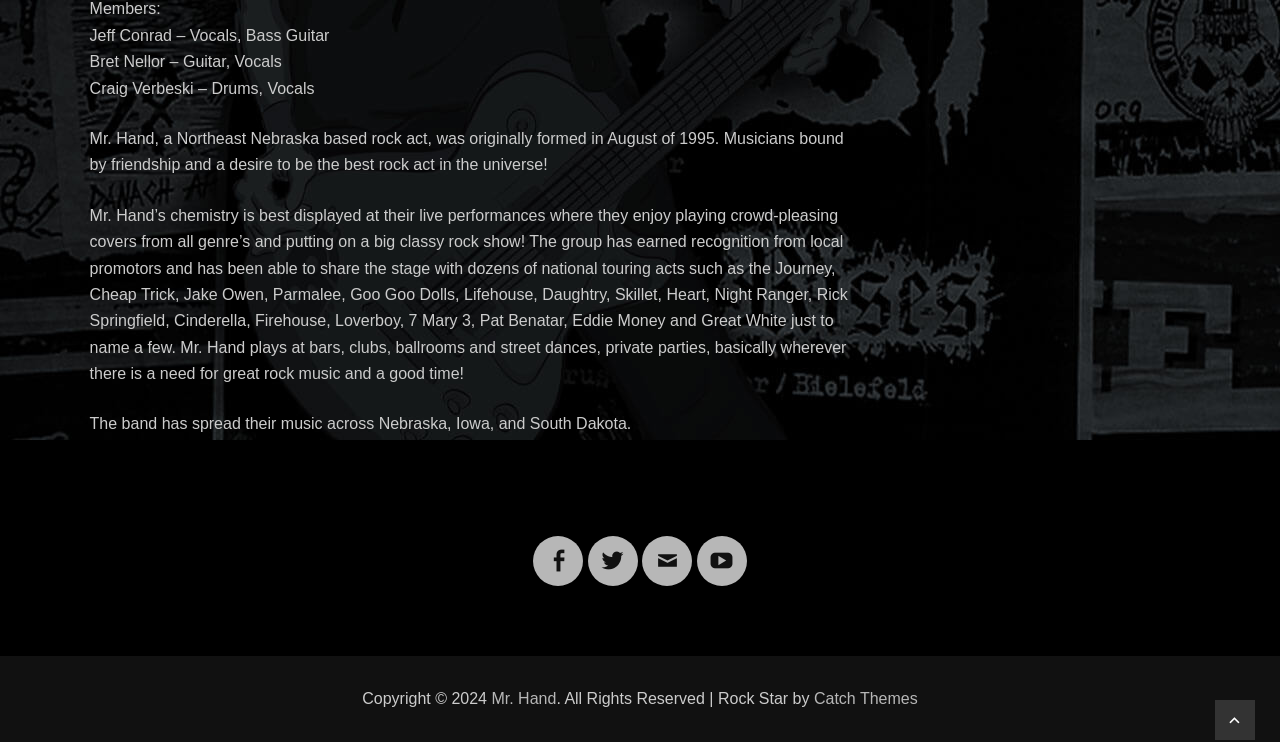Identify the bounding box coordinates for the UI element described as: "Mr. Hand". The coordinates should be provided as four floats between 0 and 1: [left, top, right, bottom].

[0.384, 0.93, 0.435, 0.953]